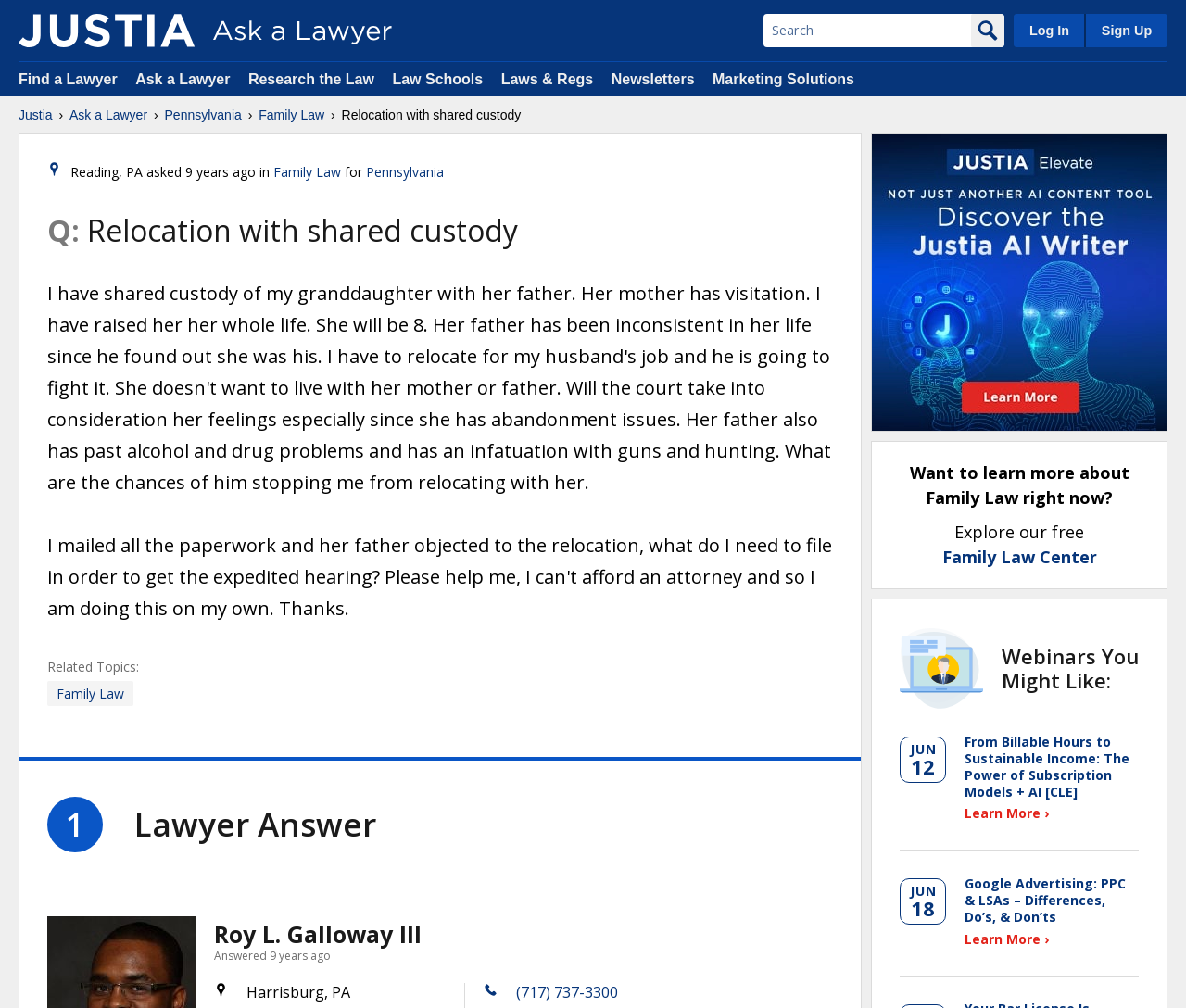Can you provide the bounding box coordinates for the element that should be clicked to implement the instruction: "Ask a lawyer a question"?

[0.114, 0.071, 0.198, 0.086]